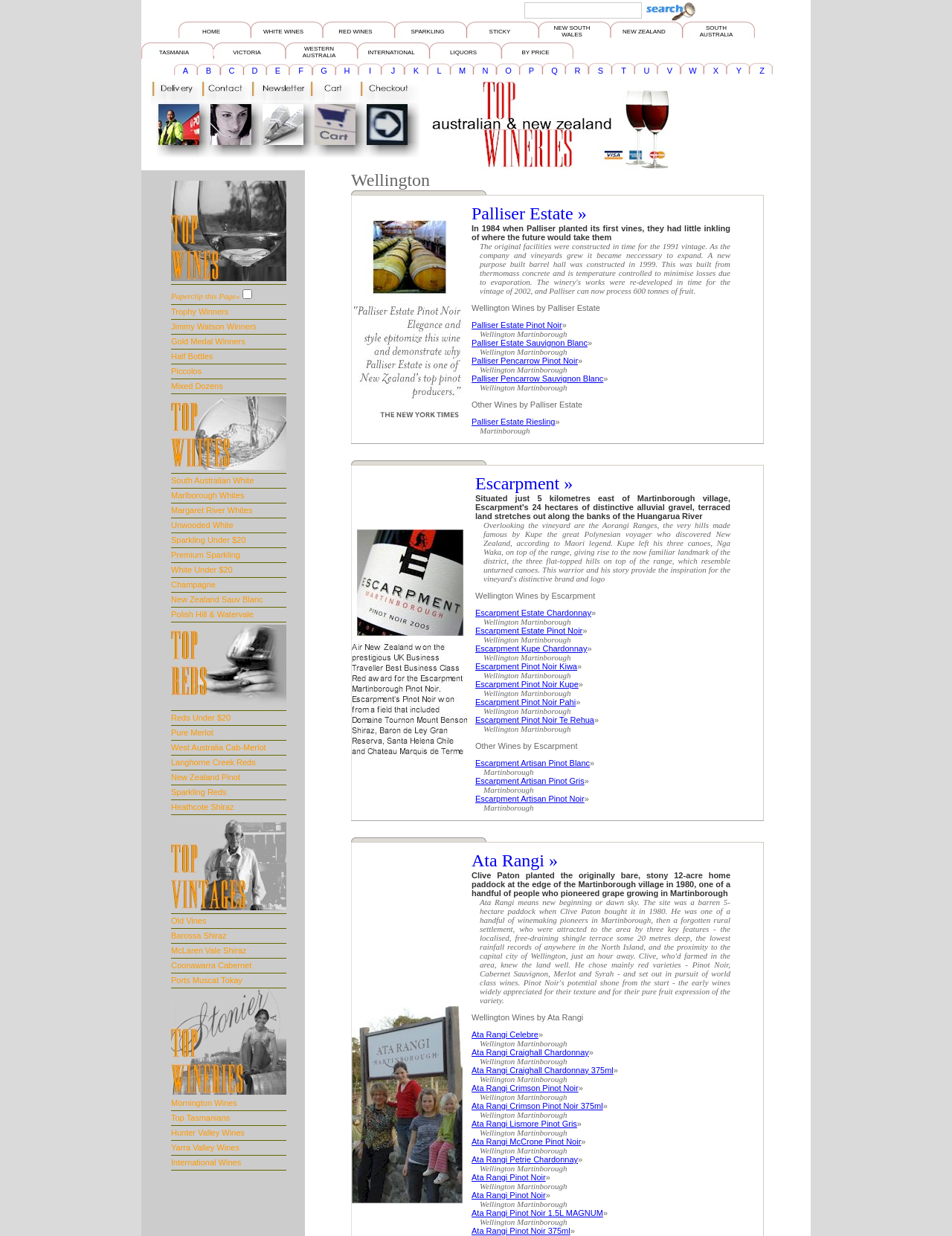Write a detailed summary of the webpage.

This webpage is an online wine store that allows customers to buy wines from various regions and producers. At the top of the page, there is a search bar and a link to the website's logo. Below the search bar, there is a navigation menu with multiple categories, including "Home", "White Wines", "Red Wines", "Sparkling", "Sticky", and several regions such as "New South Wales", "New Zealand", "South Australia", "Tasmania", "Victoria", and "Western Australia". Each category has a corresponding link.

Further down the page, there is another navigation menu with alphabetical links from "A" to "R", allowing customers to browse wines by producer. This menu is divided into two rows, with the first row containing links from "A" to "M" and the second row containing links from "N" to "R".

The webpage also features a table with multiple rows and columns, but it appears to be empty, with no visible content. There is no prominent image or banner on the page, but there is a small image associated with the website's logo. Overall, the webpage has a simple and organized layout, making it easy for customers to navigate and find the wines they are looking for.